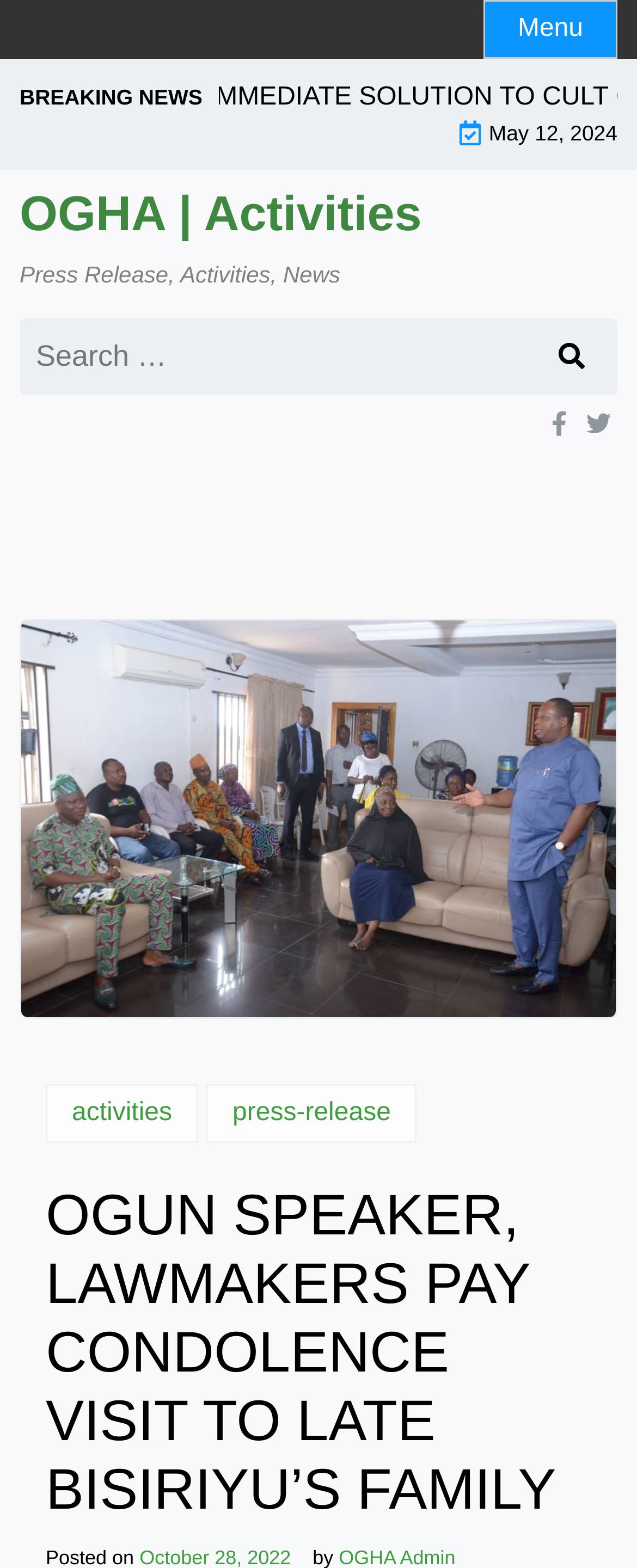Answer the question with a single word or phrase: 
What is the category of the news article?

Activities